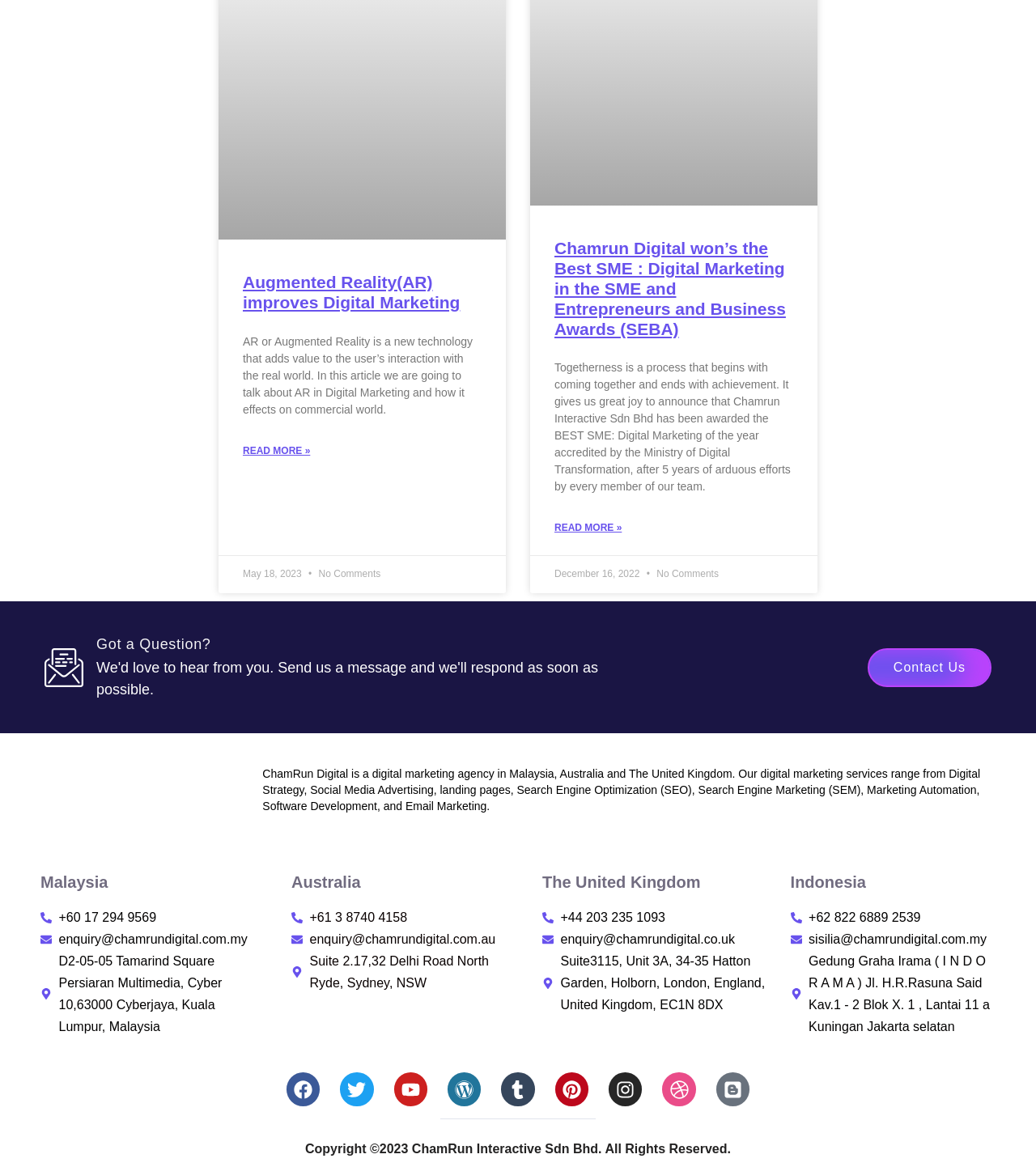Identify the bounding box coordinates for the UI element described as follows: "Read More »". Ensure the coordinates are four float numbers between 0 and 1, formatted as [left, top, right, bottom].

[0.535, 0.443, 0.6, 0.462]